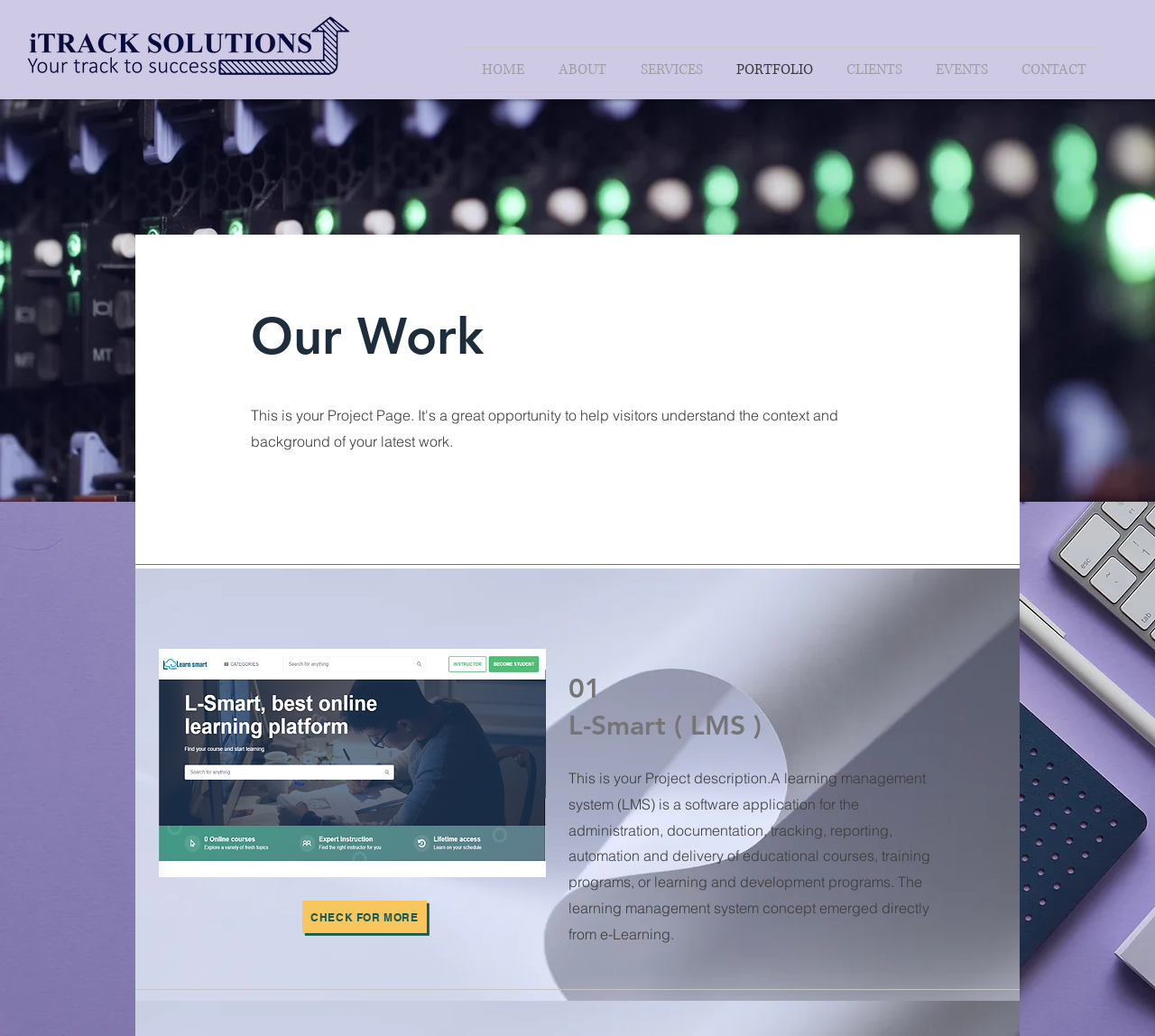Refer to the image and offer a detailed explanation in response to the question: What type of system is L-Smart?

The heading 'L-Smart ( LMS )' and the subsequent text describing a software application for educational course administration suggest that L-Smart is a Learning Management System.